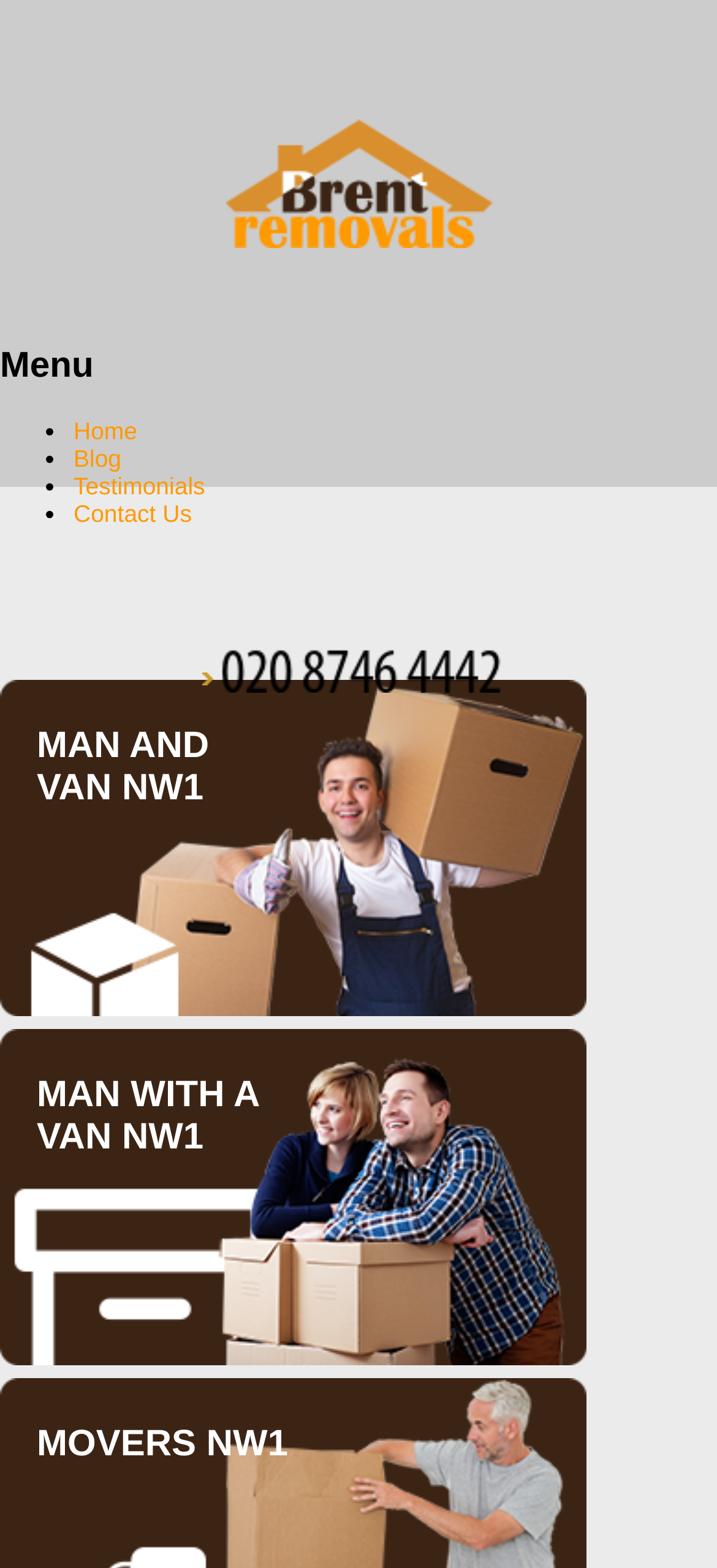How many menu items are there? Based on the image, give a response in one word or a short phrase.

4